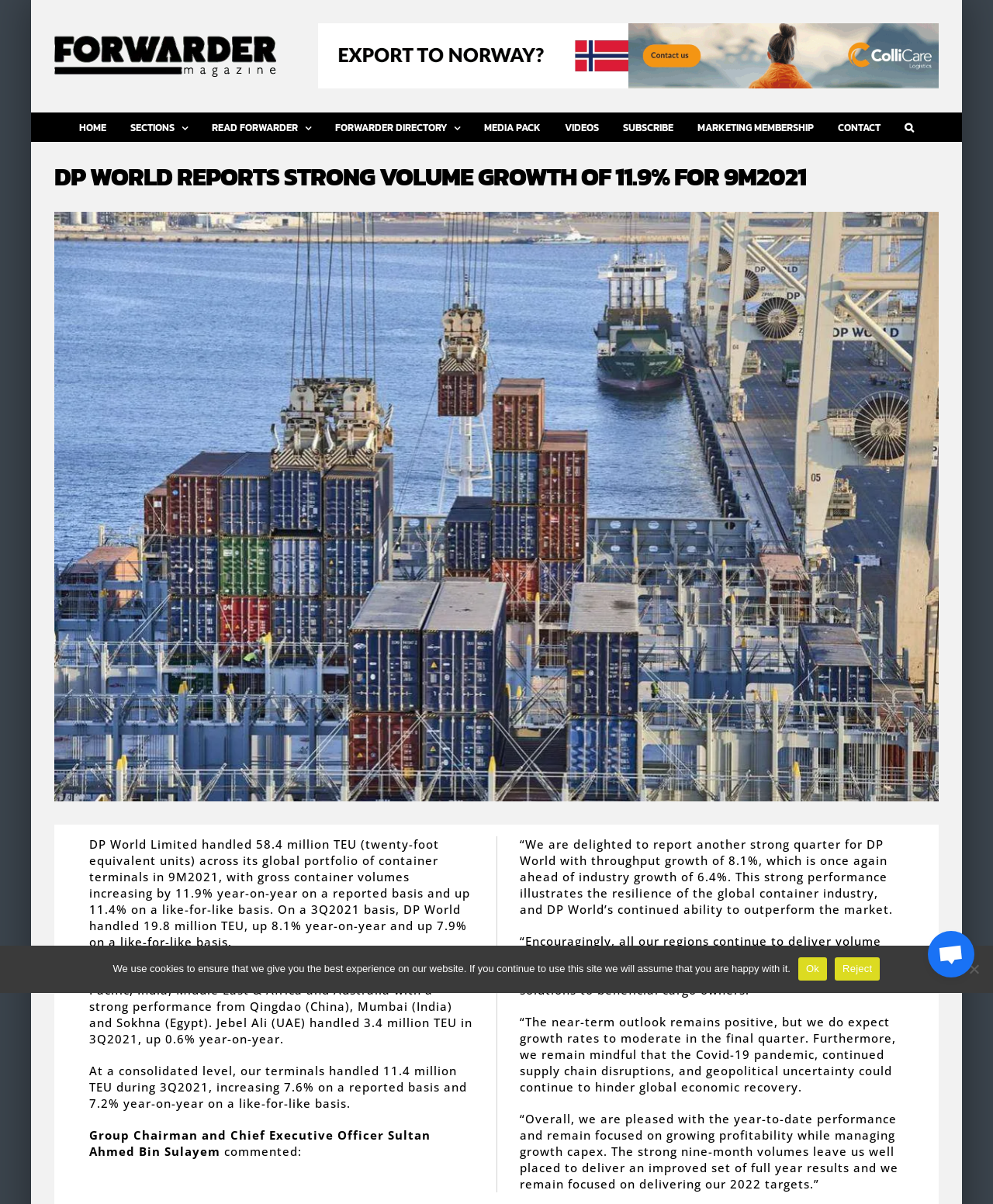Respond with a single word or phrase for the following question: 
What is the growth rate of DP World's throughput in 3Q2021?

8.1%